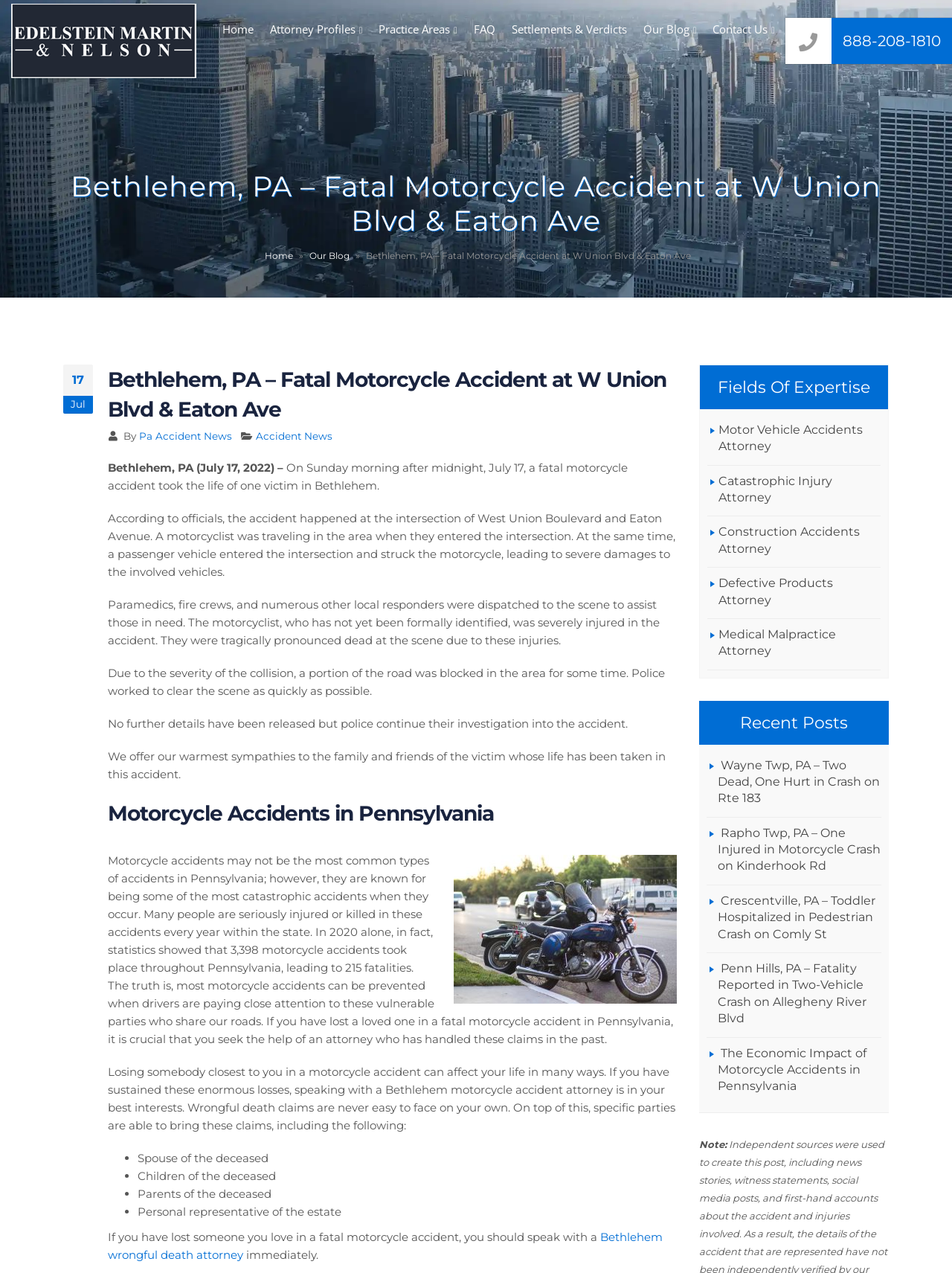Determine the bounding box coordinates of the target area to click to execute the following instruction: "Click the 'Home' link at the top."

[0.226, 0.009, 0.274, 0.036]